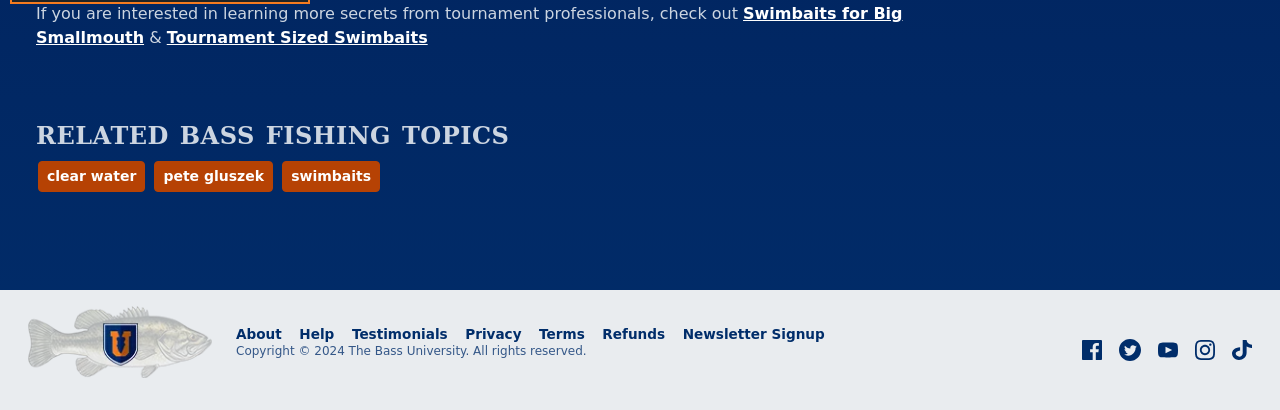Please specify the bounding box coordinates of the clickable region to carry out the following instruction: "Click the 'Home' link". The coordinates should be four float numbers between 0 and 1, in the format [left, top, right, bottom].

None